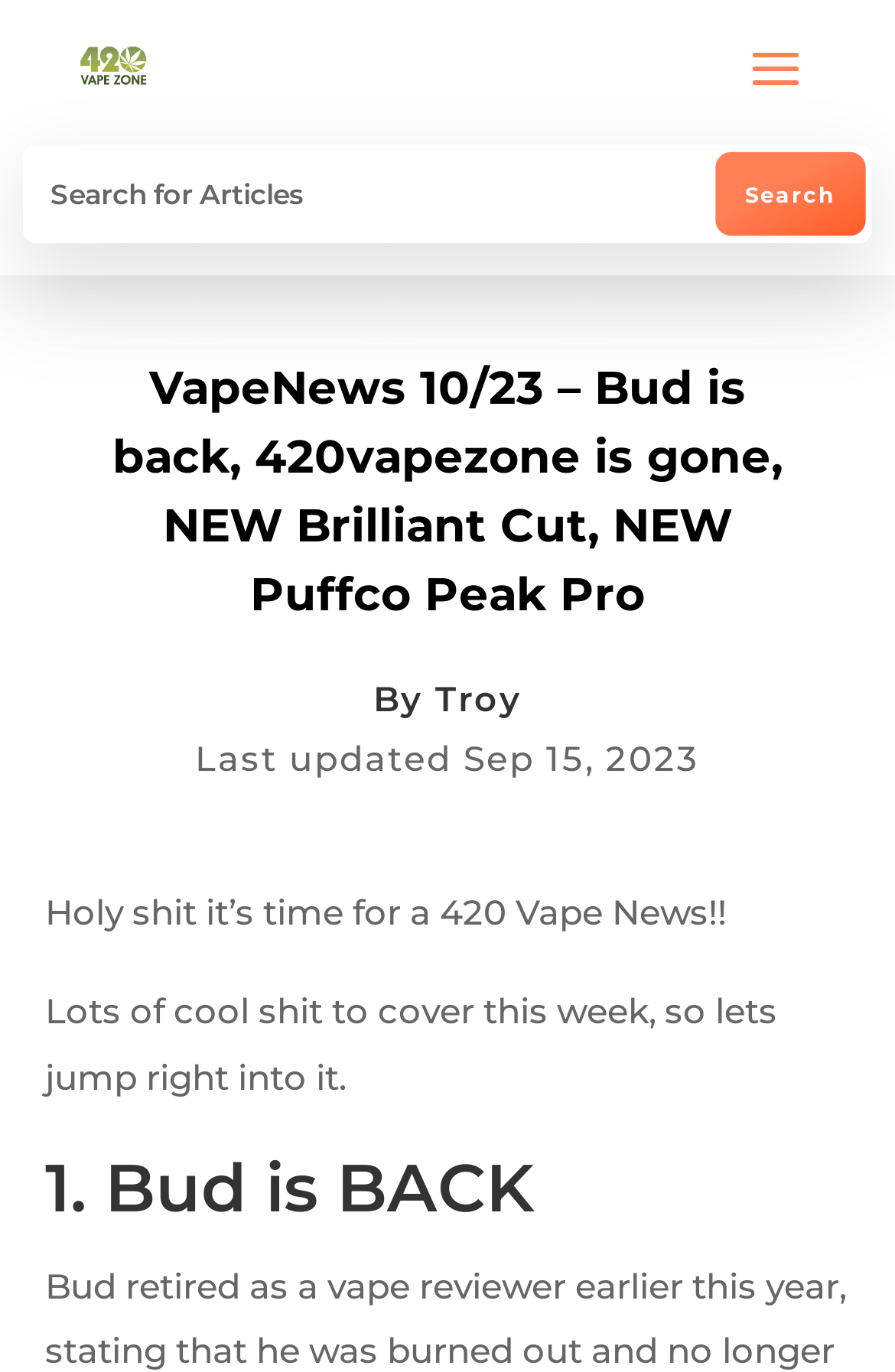What is the purpose of the textbox? Observe the screenshot and provide a one-word or short phrase answer.

Search for Articles